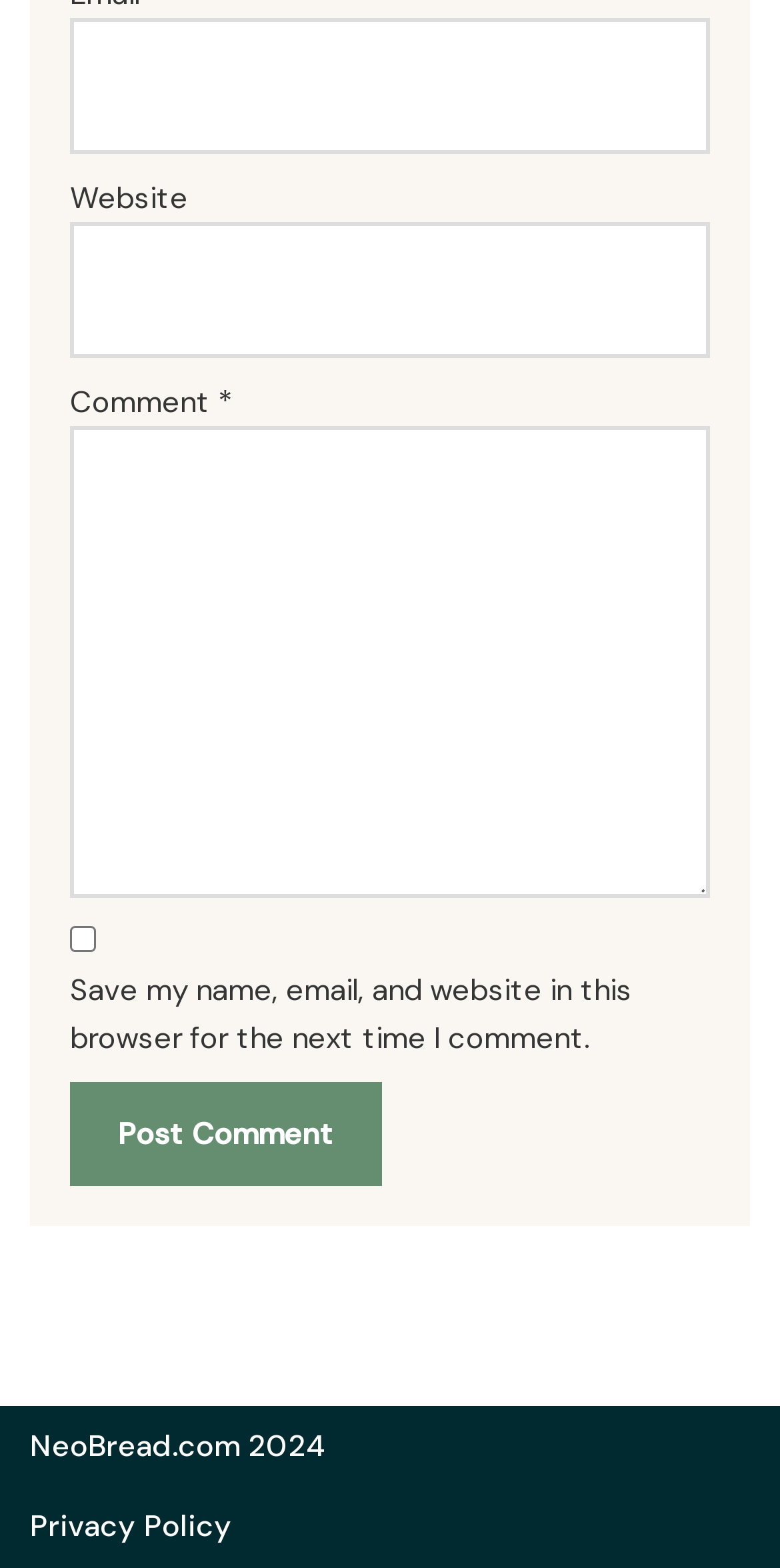Bounding box coordinates are specified in the format (top-left x, top-left y, bottom-right x, bottom-right y). All values are floating point numbers bounded between 0 and 1. Please provide the bounding box coordinate of the region this sentence describes: name="submit" value="Post Comment"

[0.09, 0.69, 0.49, 0.756]